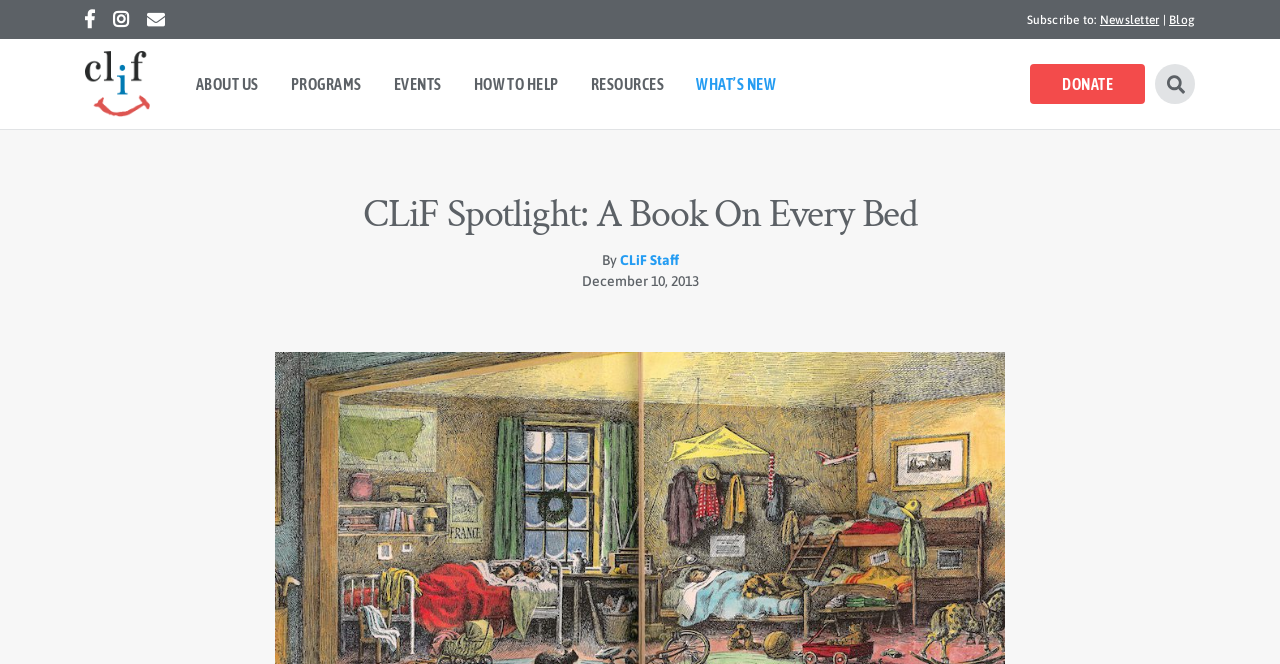Respond to the question below with a single word or phrase: How many main navigation buttons are there?

5